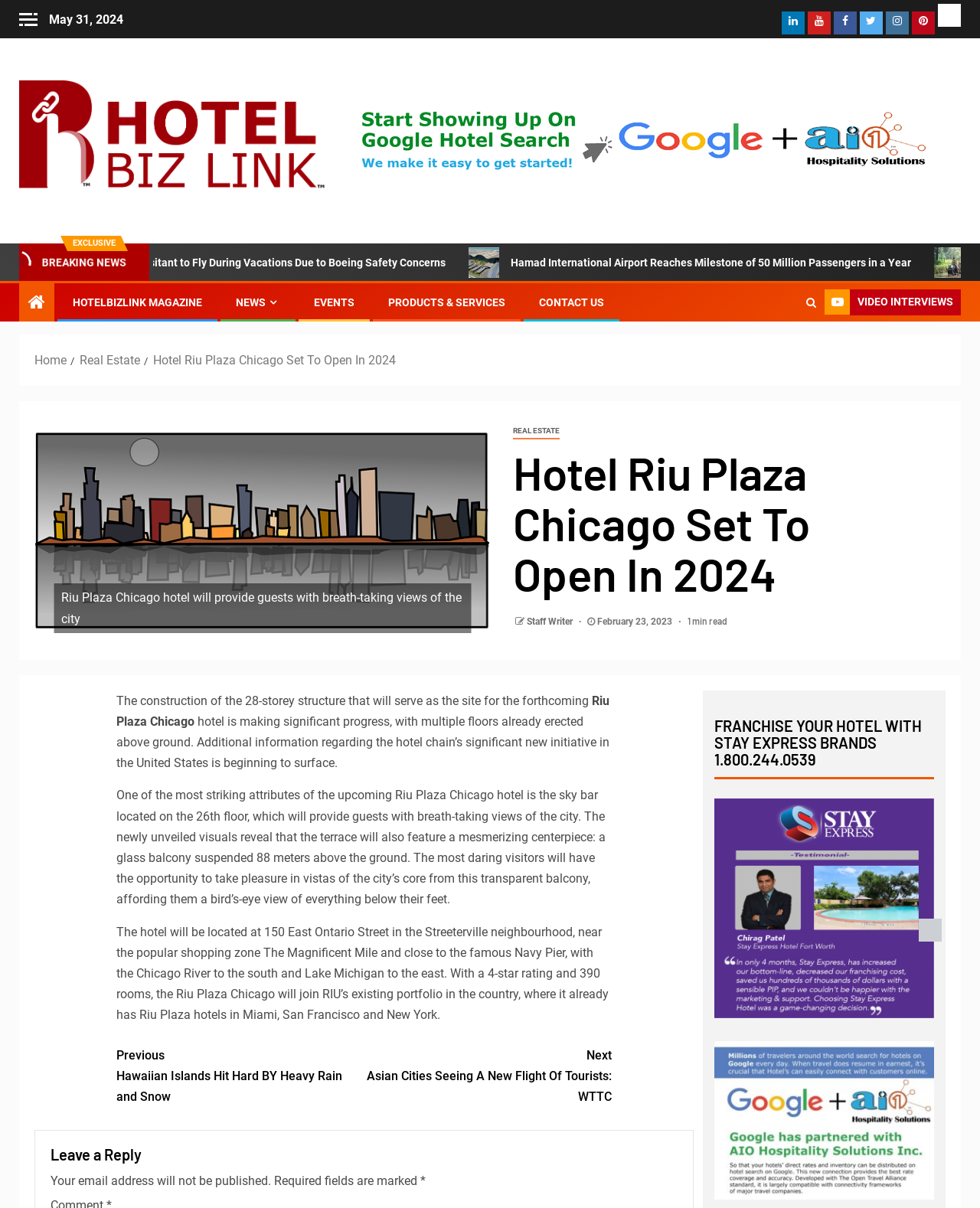Locate the bounding box coordinates of the element that should be clicked to fulfill the instruction: "Open the 'HOTELBIZLINK MAGAZINE' page".

[0.074, 0.245, 0.206, 0.255]